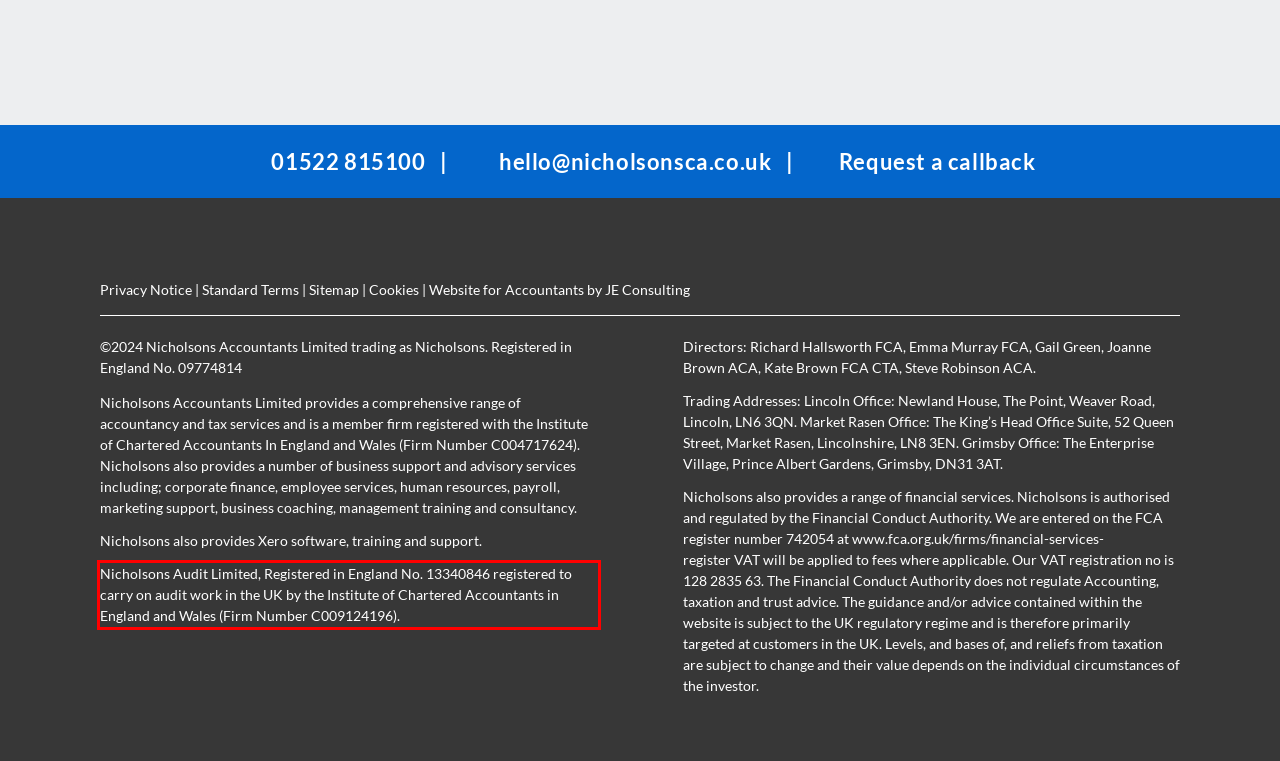Extract and provide the text found inside the red rectangle in the screenshot of the webpage.

Nicholsons Audit Limited, Registered in England No. 13340846 registered to carry on audit work in the UK by the Institute of Chartered Accountants in England and Wales (Firm Number C009124196).